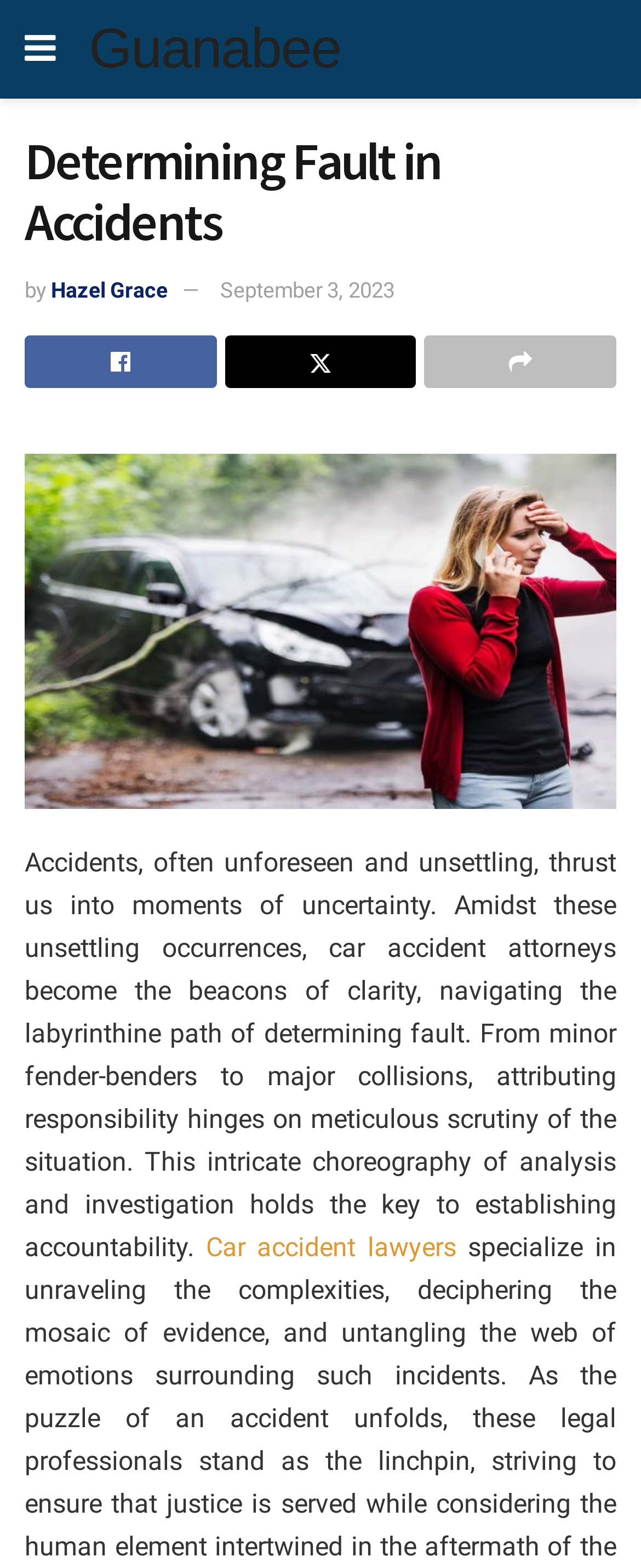Locate the headline of the webpage and generate its content.

Determining Fault in Accidents